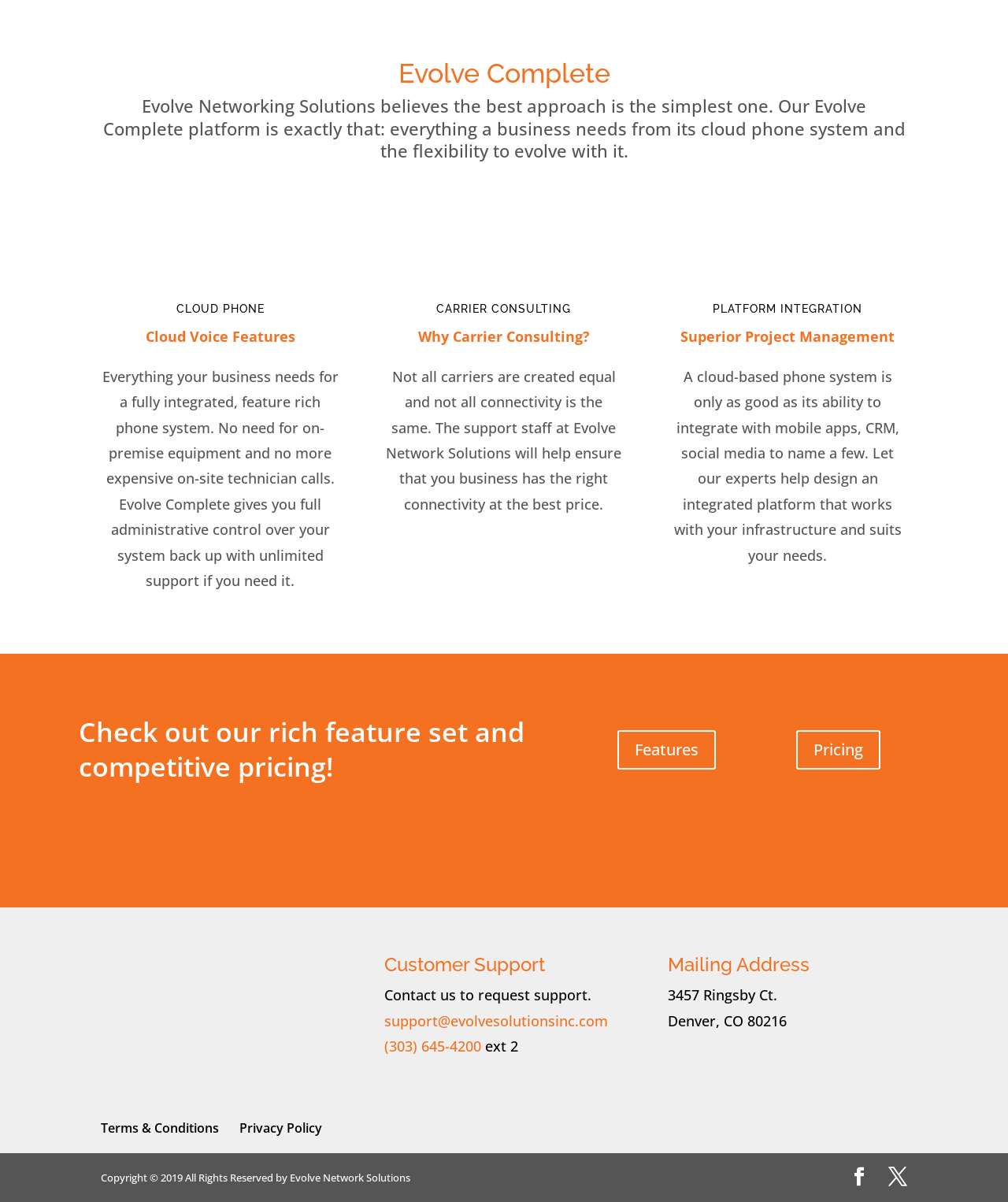Please identify the bounding box coordinates of the element on the webpage that should be clicked to follow this instruction: "Call '(303) 645-4200'". The bounding box coordinates should be given as four float numbers between 0 and 1, formatted as [left, top, right, bottom].

[0.381, 0.862, 0.477, 0.878]